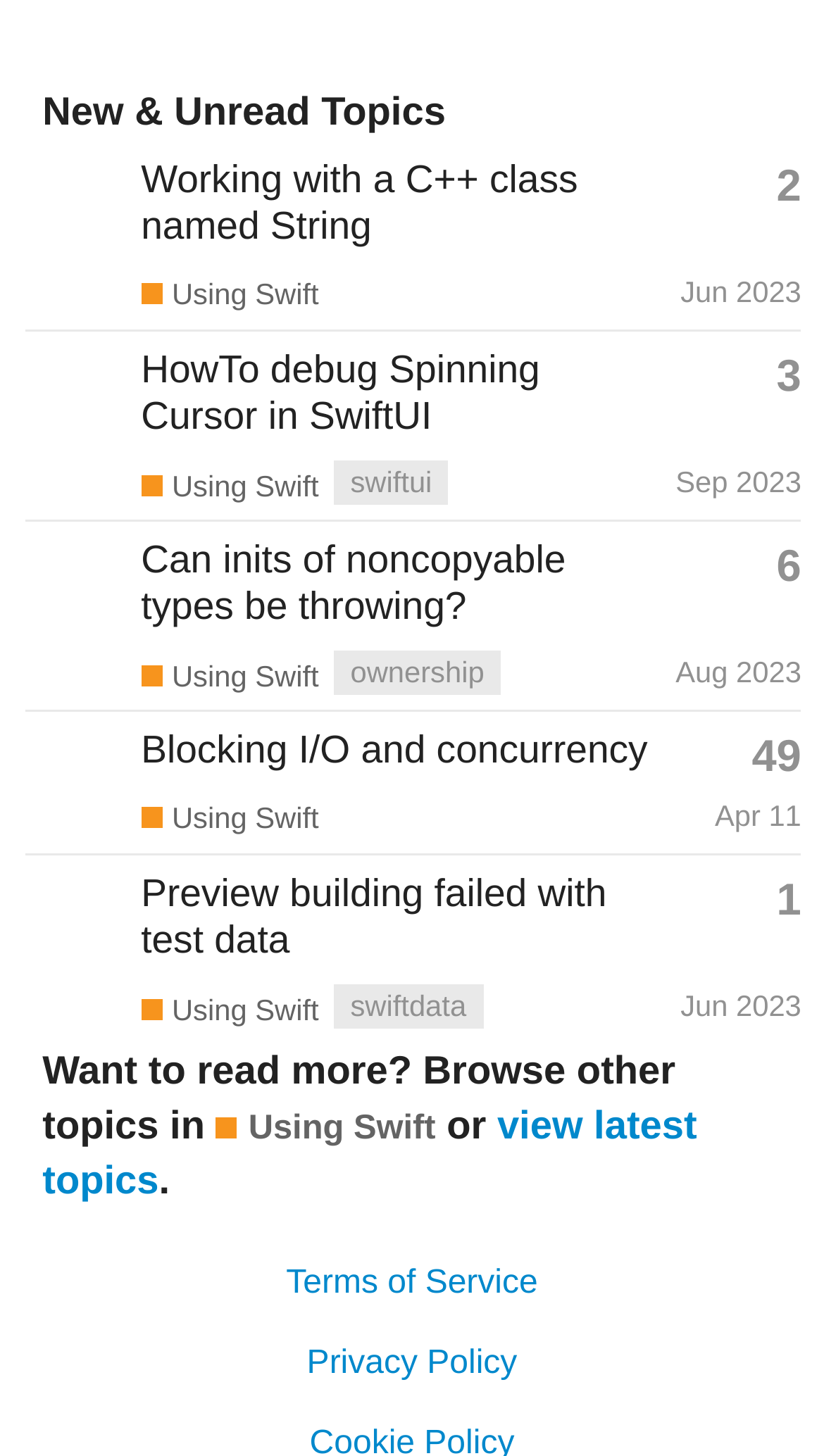What is the latest topic about?
Based on the screenshot, respond with a single word or phrase.

Preview building failed with test data